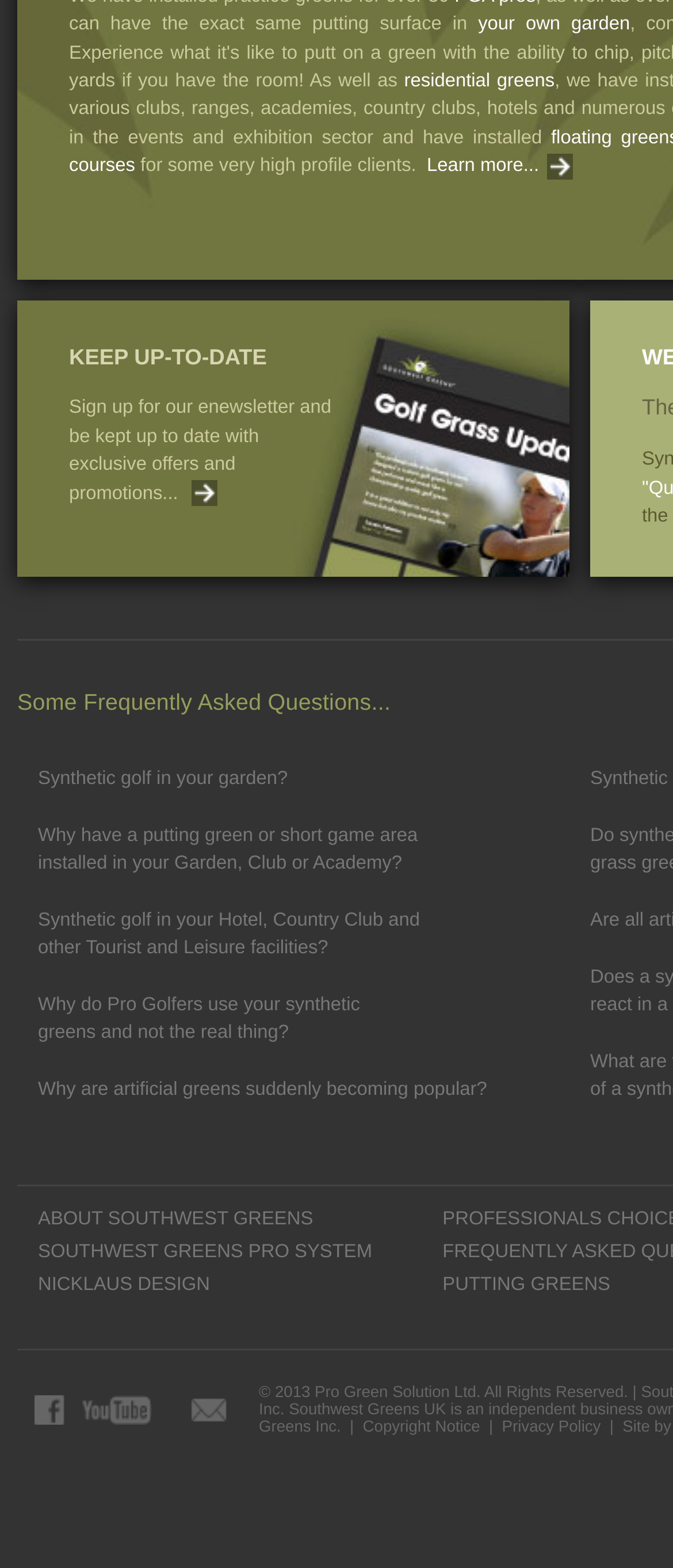Find and indicate the bounding box coordinates of the region you should select to follow the given instruction: "Read about synthetic golf in your garden".

[0.056, 0.49, 0.427, 0.503]